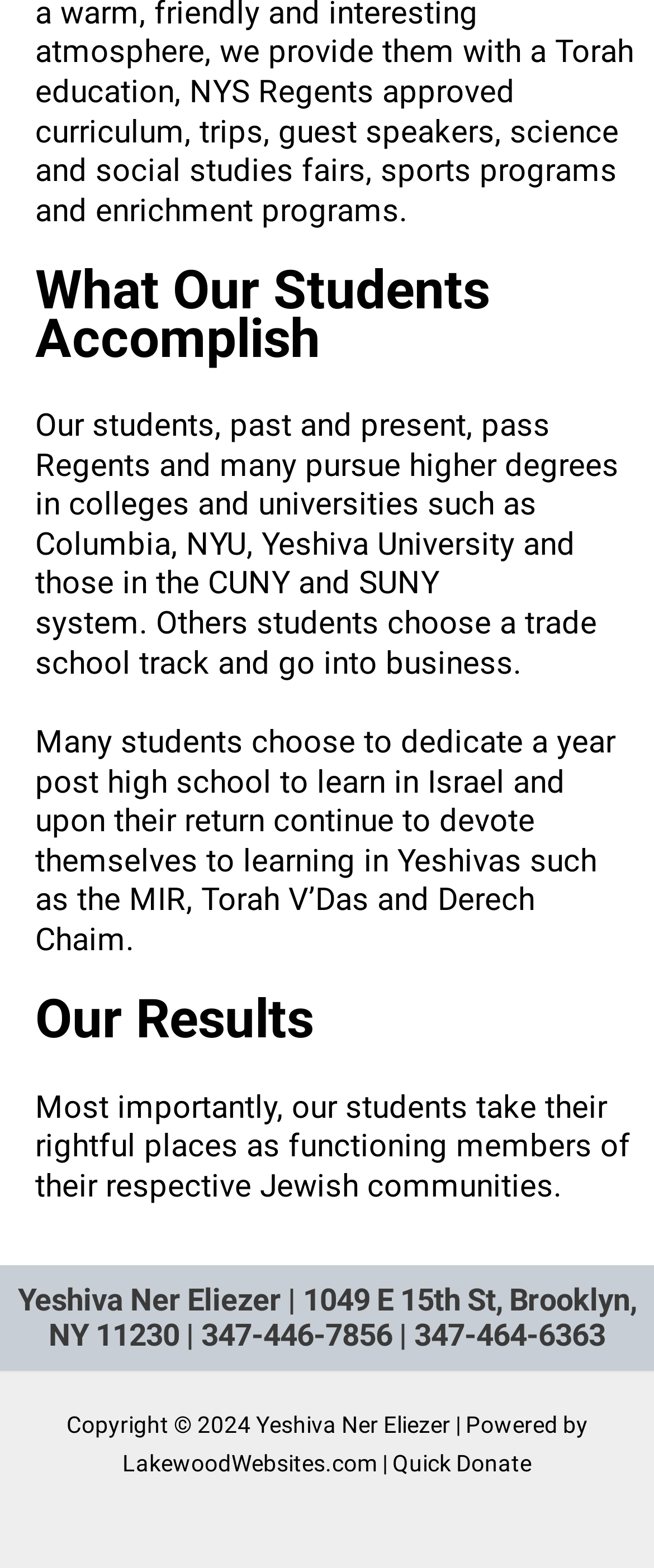Provide your answer in a single word or phrase: 
What is the ultimate goal of Yeshiva Ner Eliezer's students?

To be functioning members of their Jewish communities